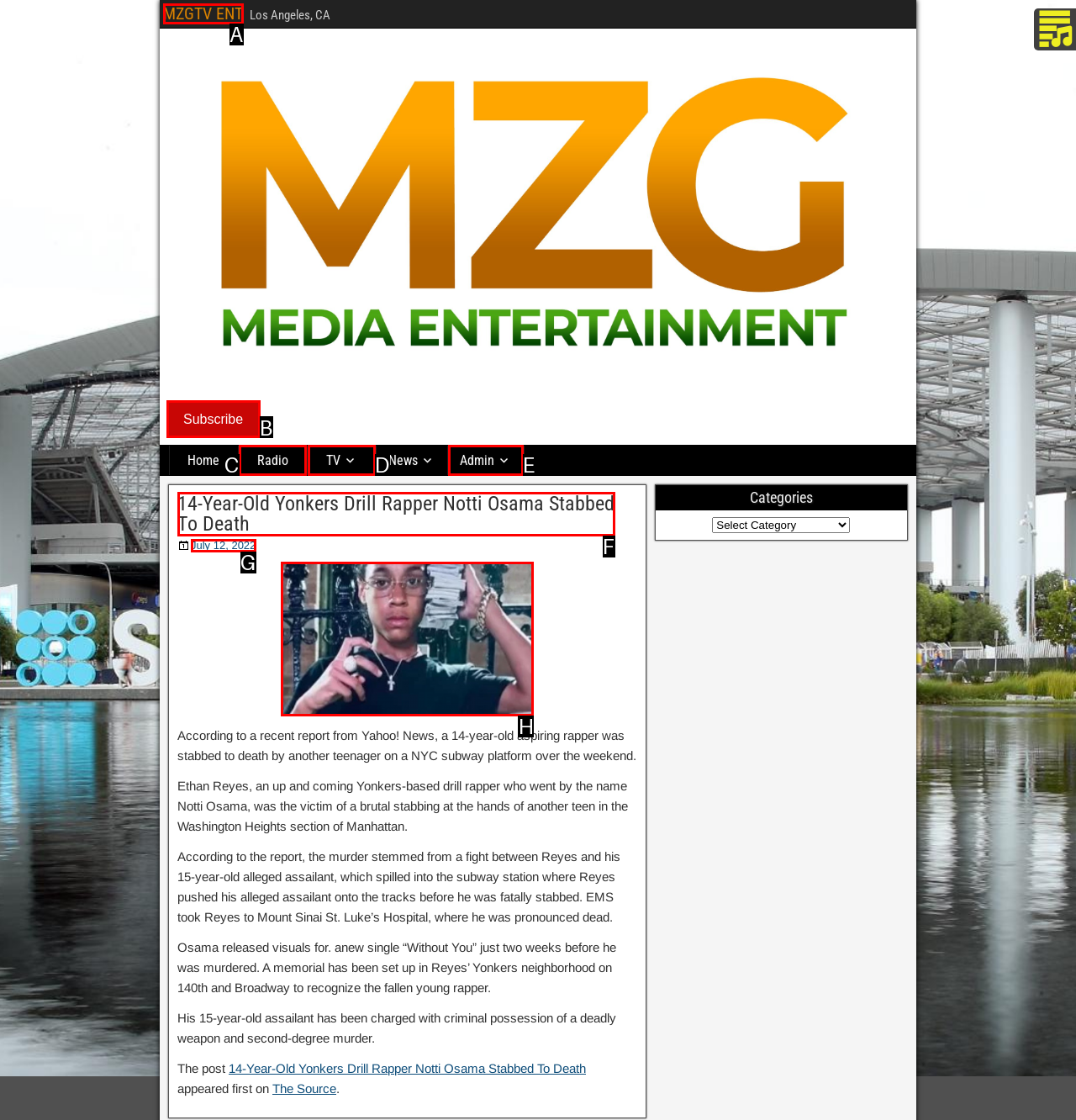Determine the HTML element to be clicked to complete the task: View the image. Answer by giving the letter of the selected option.

H